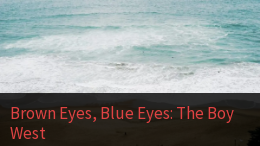What is the surface that the waves are rolling onto?
Provide a short answer using one word or a brief phrase based on the image.

Sandy shore